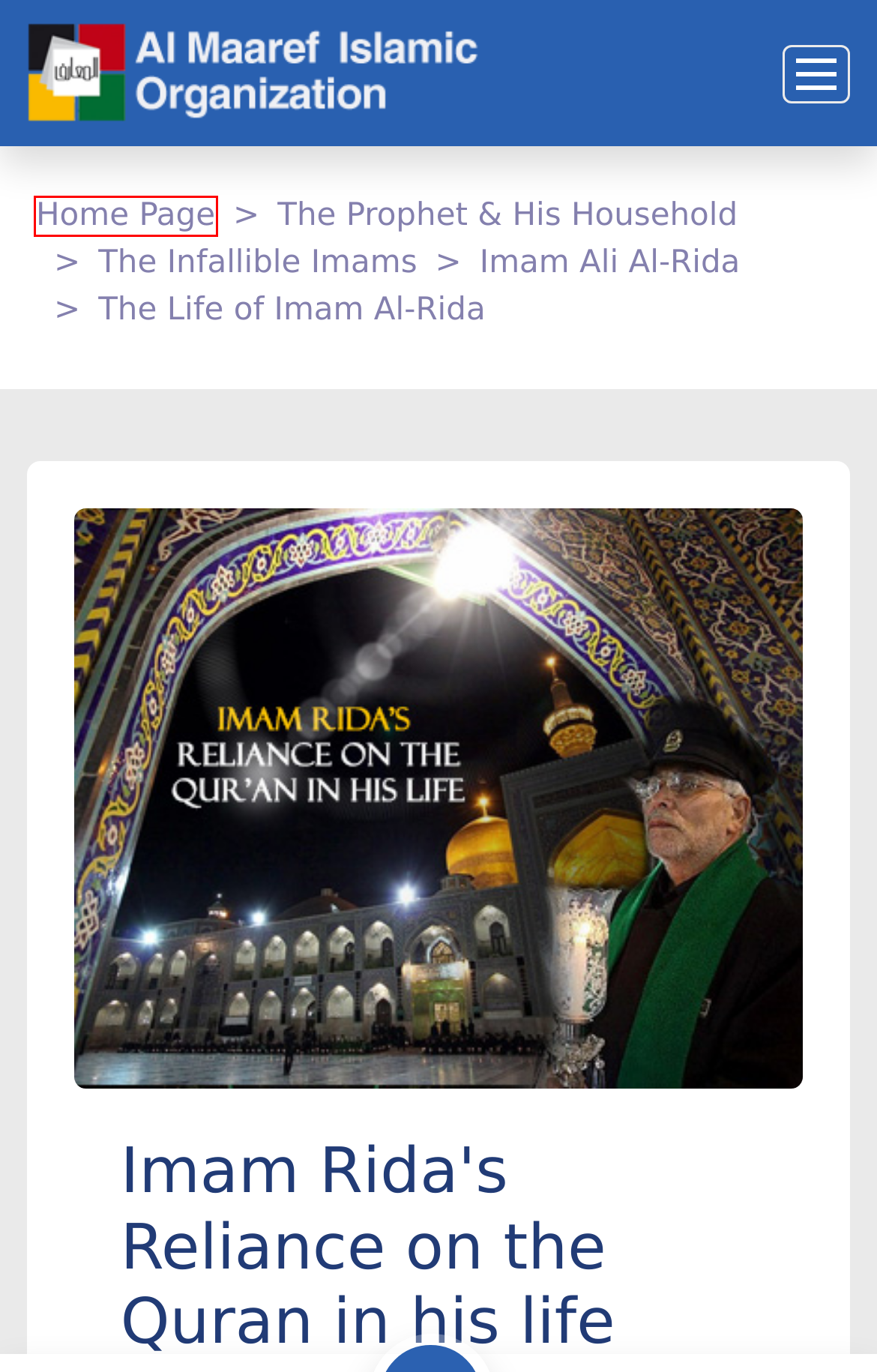You are provided with a screenshot of a webpage containing a red rectangle bounding box. Identify the webpage description that best matches the new webpage after the element in the bounding box is clicked. Here are the potential descriptions:
A. ::Al-Maaref:: Islamic Organization
B. ::Al-Maaref:: Islamic Organization | Role of the Qur'an in Imam Rida's life (Part 3)
C. ::Al-Maaref:: Islamic Organization | Imam Ali Al-Rida
D. ::Al-Maaref:: Islamic Organization : Media
E. ::Al-Maaref:: Islamic Organization:
F. ‎معراج الصلاة on the App Store
G. ::Al-Maaref:: Islamic Organization | The Prophet & His Household
H. ::Al-Maaref:: Islamic Organization | The Infallible Imams

A